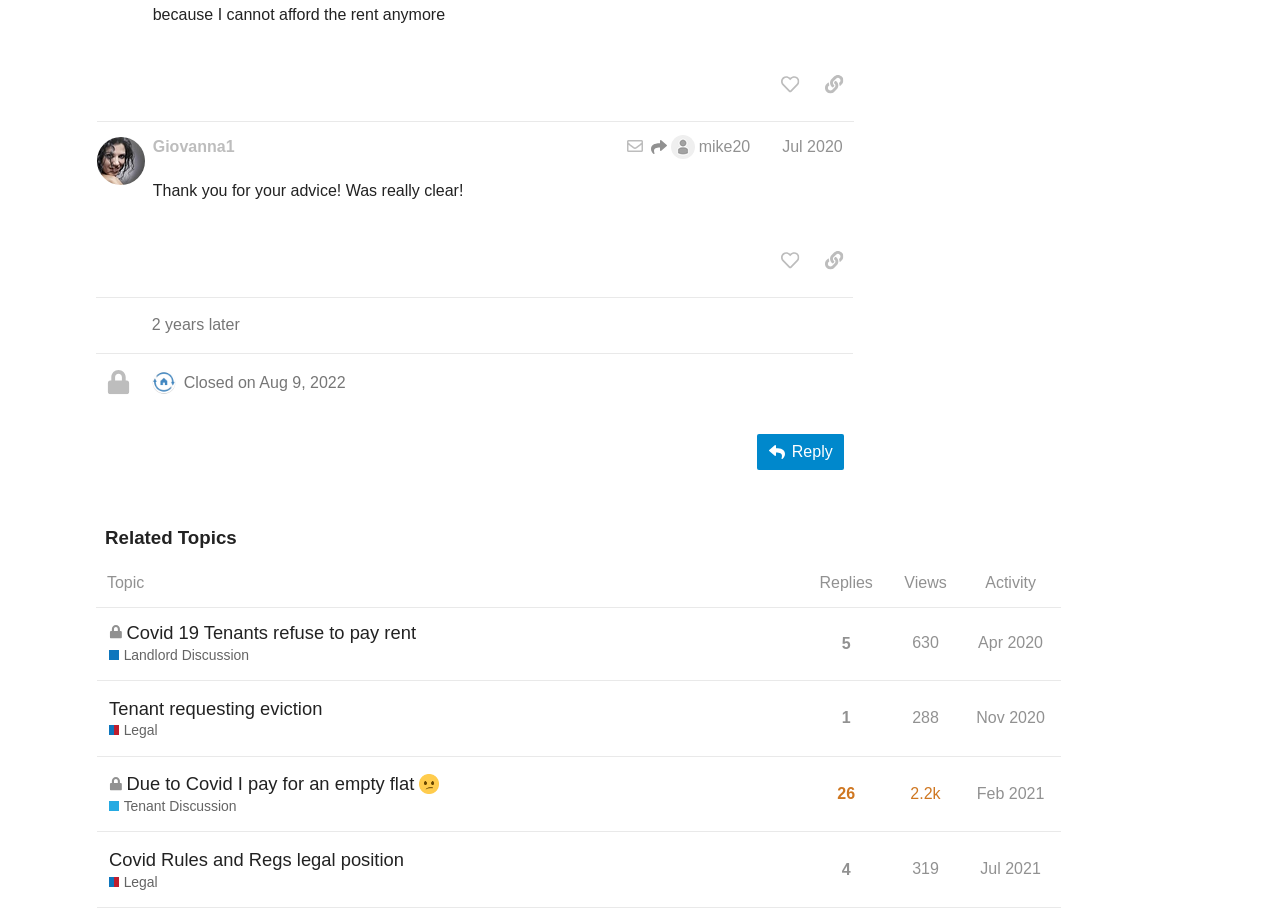What is the username of the person who made post #5?
Please respond to the question with a detailed and thorough explanation.

I found the post #5 region, which contains the text 'Giovanna1 this post arrived via email mike20 Jul 2020'. The username of the person who made the post is 'Giovanna1'.